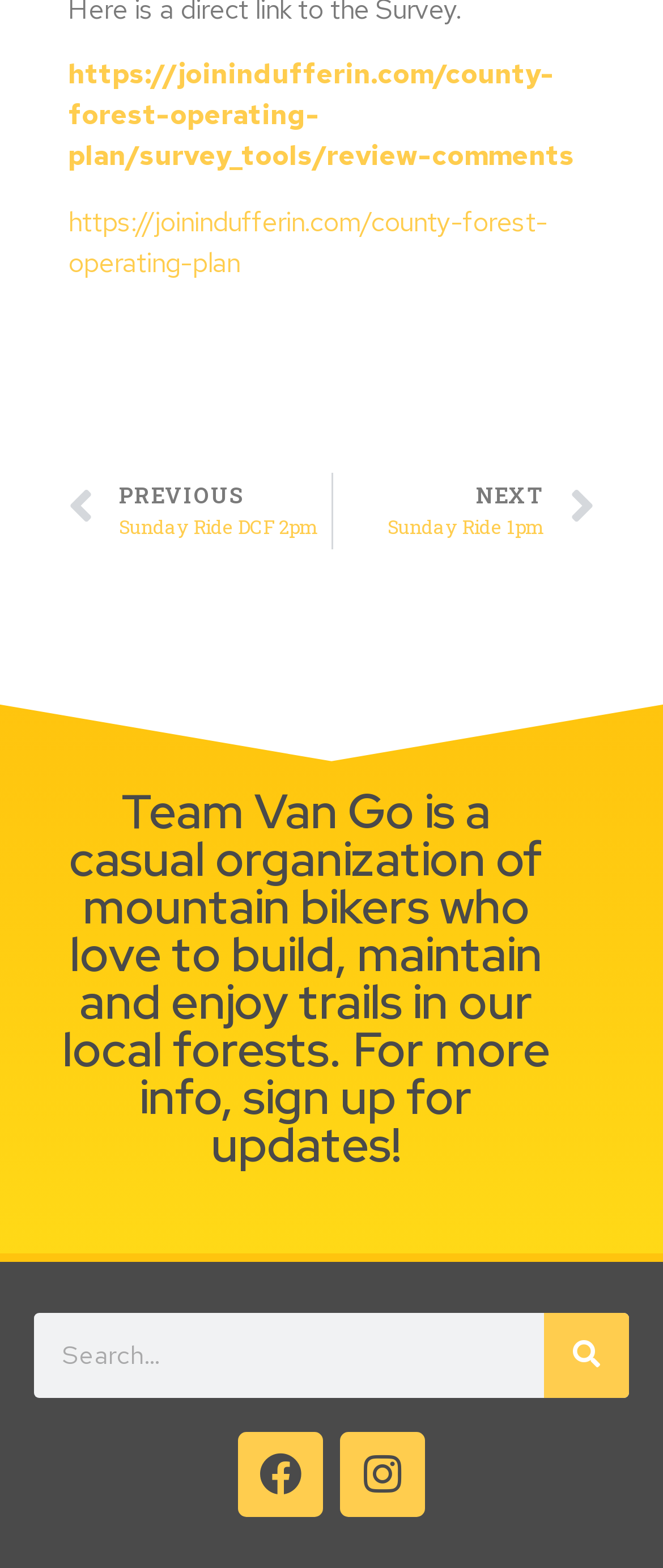Please specify the bounding box coordinates of the clickable region to carry out the following instruction: "Go to the previous Sunday ride". The coordinates should be four float numbers between 0 and 1, in the format [left, top, right, bottom].

[0.103, 0.302, 0.499, 0.35]